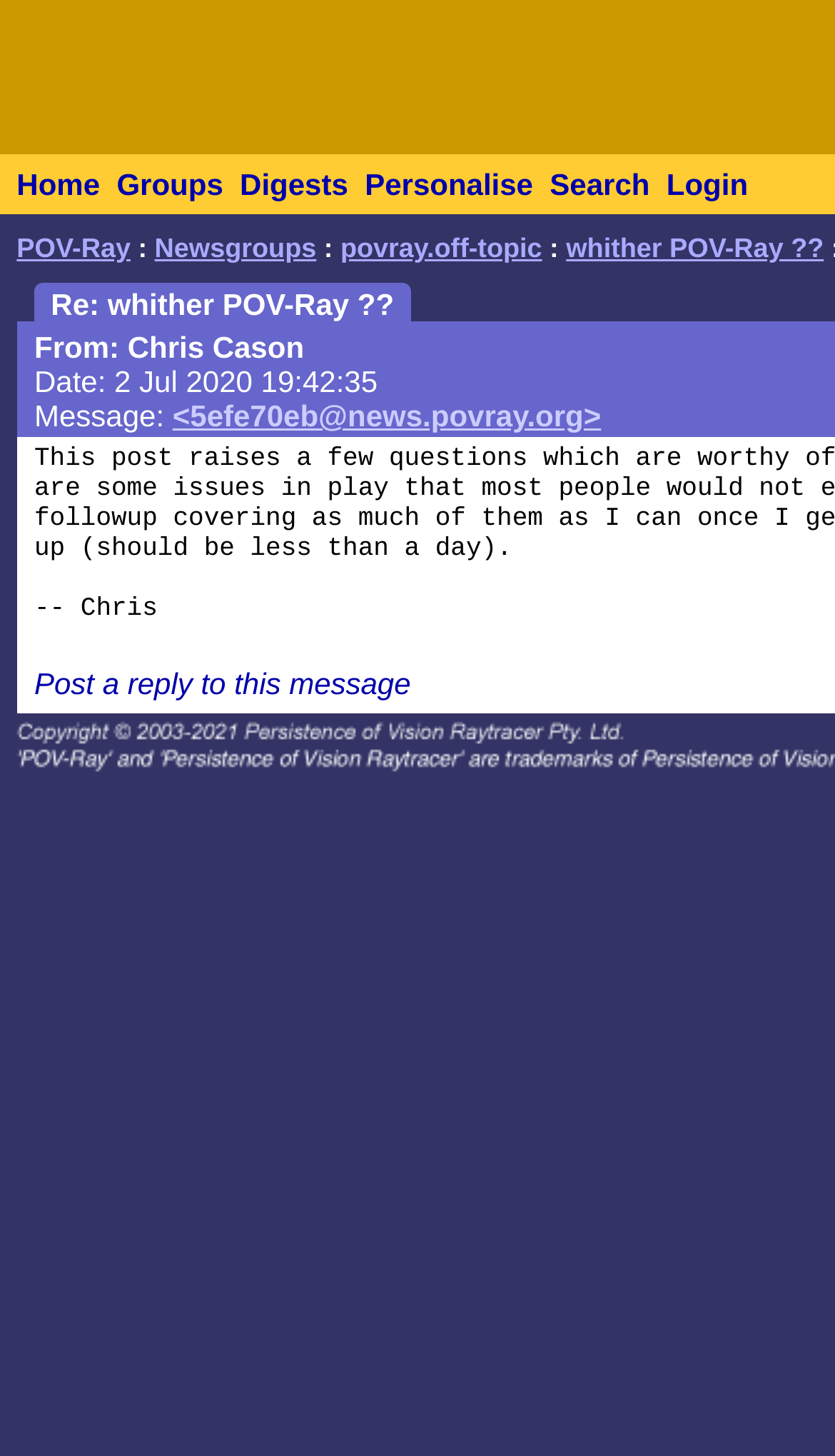Based on what you see in the screenshot, provide a thorough answer to this question: How many links are in the message thread section?

I counted the number of links in the message thread section, which are the link to the original message and the 'Post a reply to this message' link.